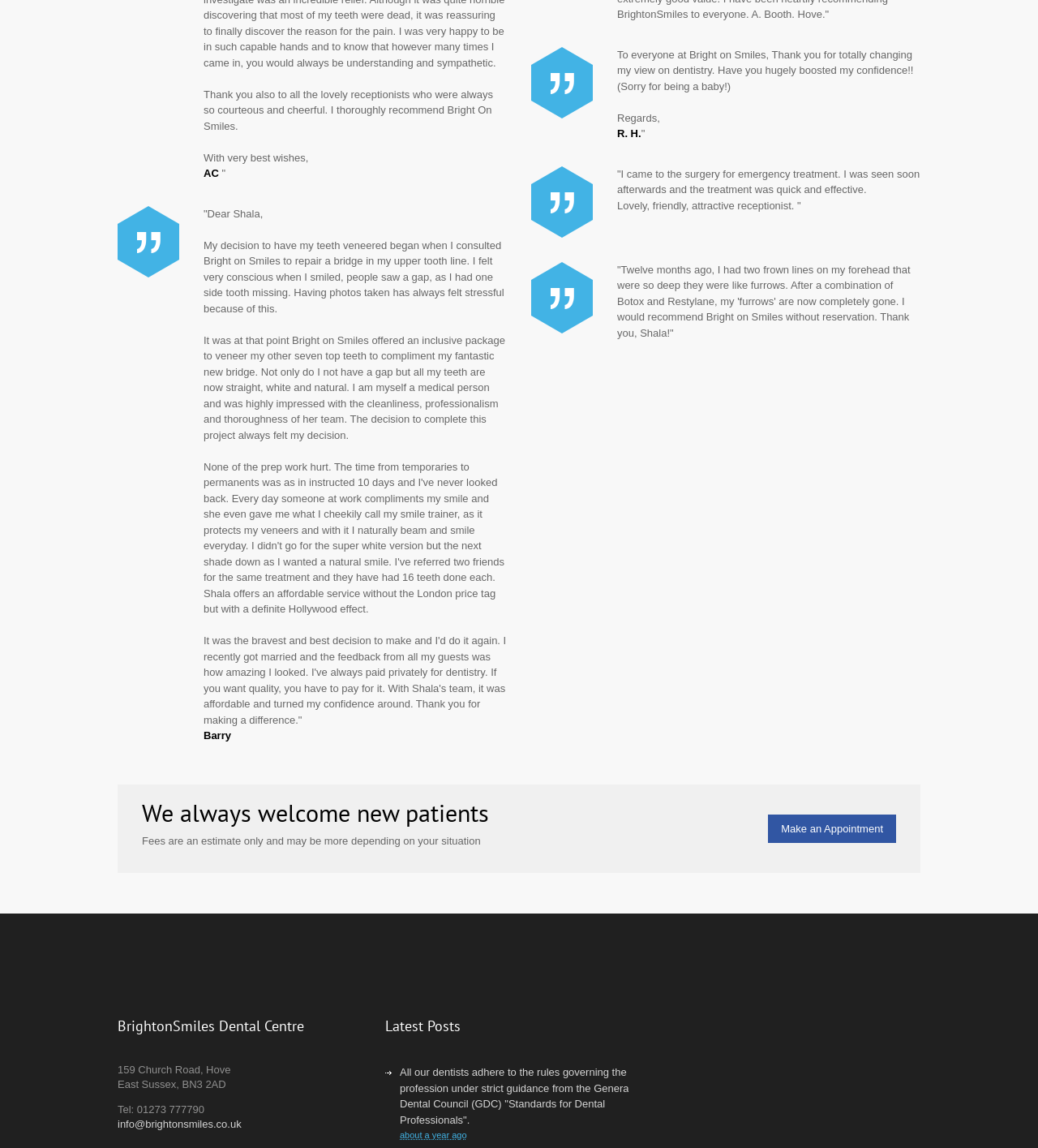From the given element description: "Make an Appointment", find the bounding box for the UI element. Provide the coordinates as four float numbers between 0 and 1, in the order [left, top, right, bottom].

[0.74, 0.709, 0.863, 0.734]